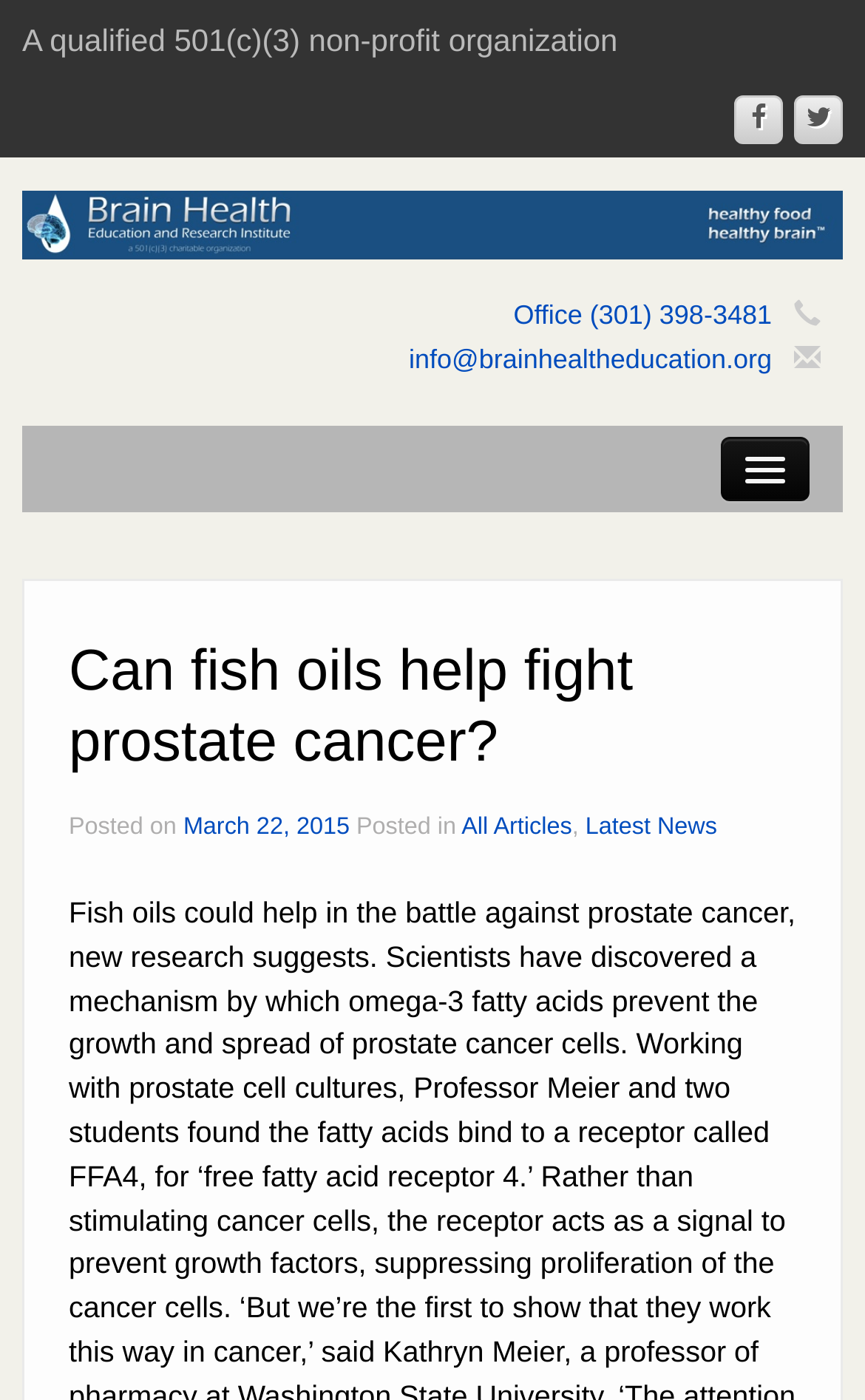How many links are there in the main navigation menu?
Please use the image to deliver a detailed and complete answer.

I counted the links in the main navigation menu, which are 'About', 'Donate Now', 'Sign Up For Newsletter', 'Resources', 'Research & Education', 'When Brains Collide', and 'Articles'.